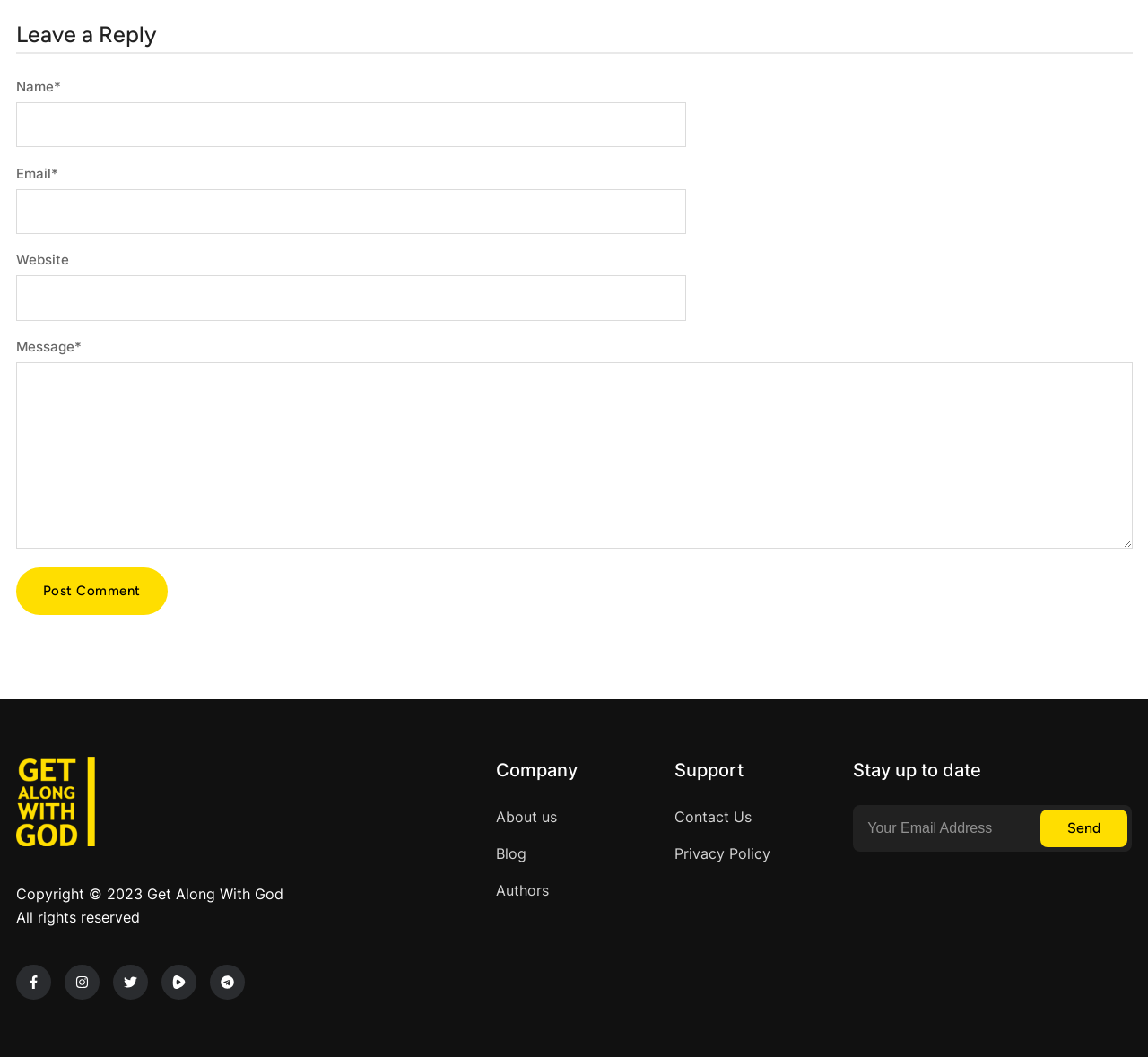Determine the coordinates of the bounding box that should be clicked to complete the instruction: "Subscribe to the newsletter". The coordinates should be represented by four float numbers between 0 and 1: [left, top, right, bottom].

[0.907, 0.766, 0.982, 0.801]